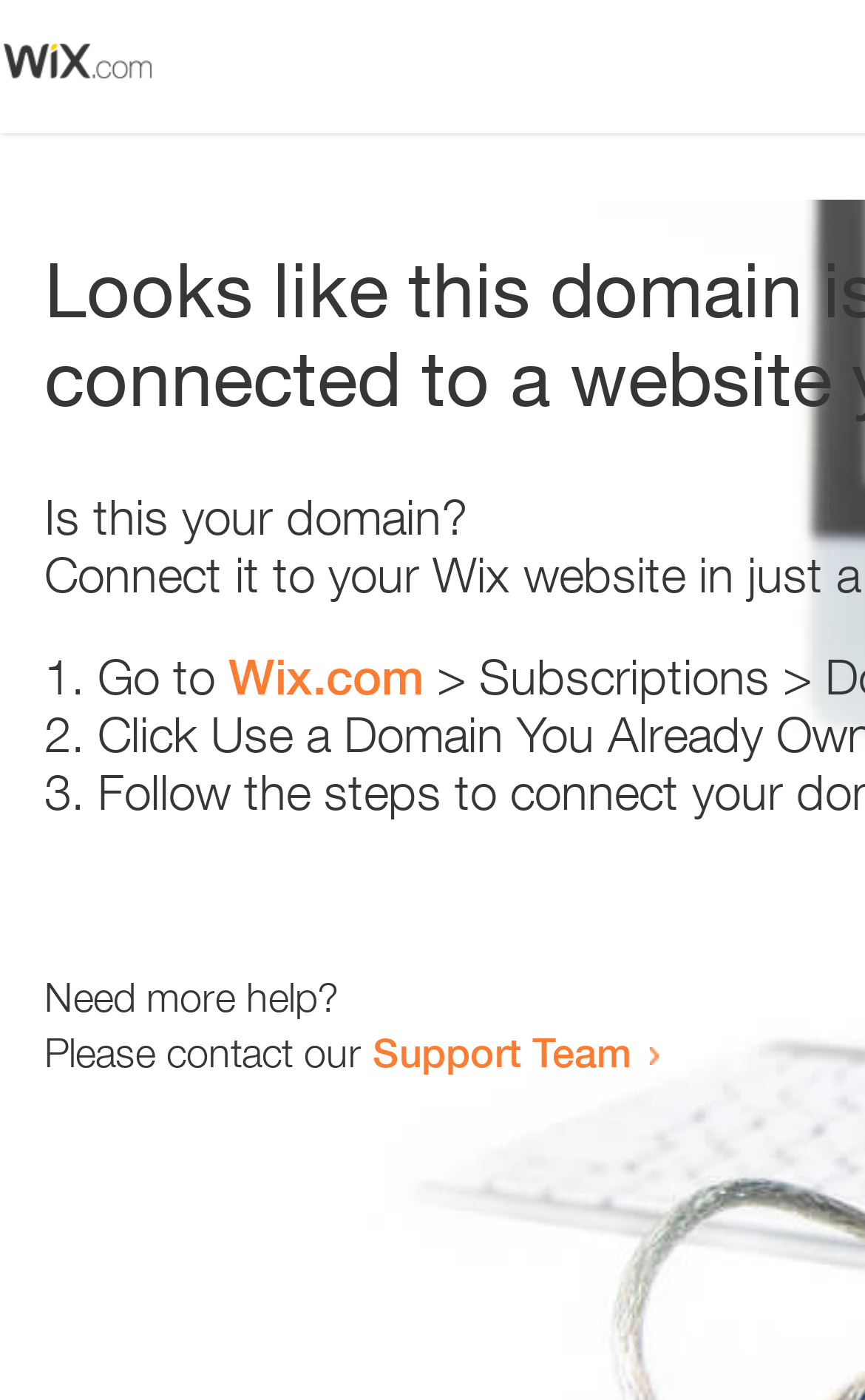Analyze and describe the webpage in a detailed narrative.

The webpage appears to be an error page with a prominent image at the top left corner. Below the image, there is a heading that reads "Is this your domain?" centered on the page. 

Underneath the heading, there is a numbered list with three items. The first item starts with "1." and is followed by the text "Go to" and a link to "Wix.com". The second item starts with "2." and the third item starts with "3.", but their contents are not specified. 

Further down the page, there is a section that asks "Need more help?" and provides a contact option, stating "Please contact our Support Team" with a link to the Support Team.